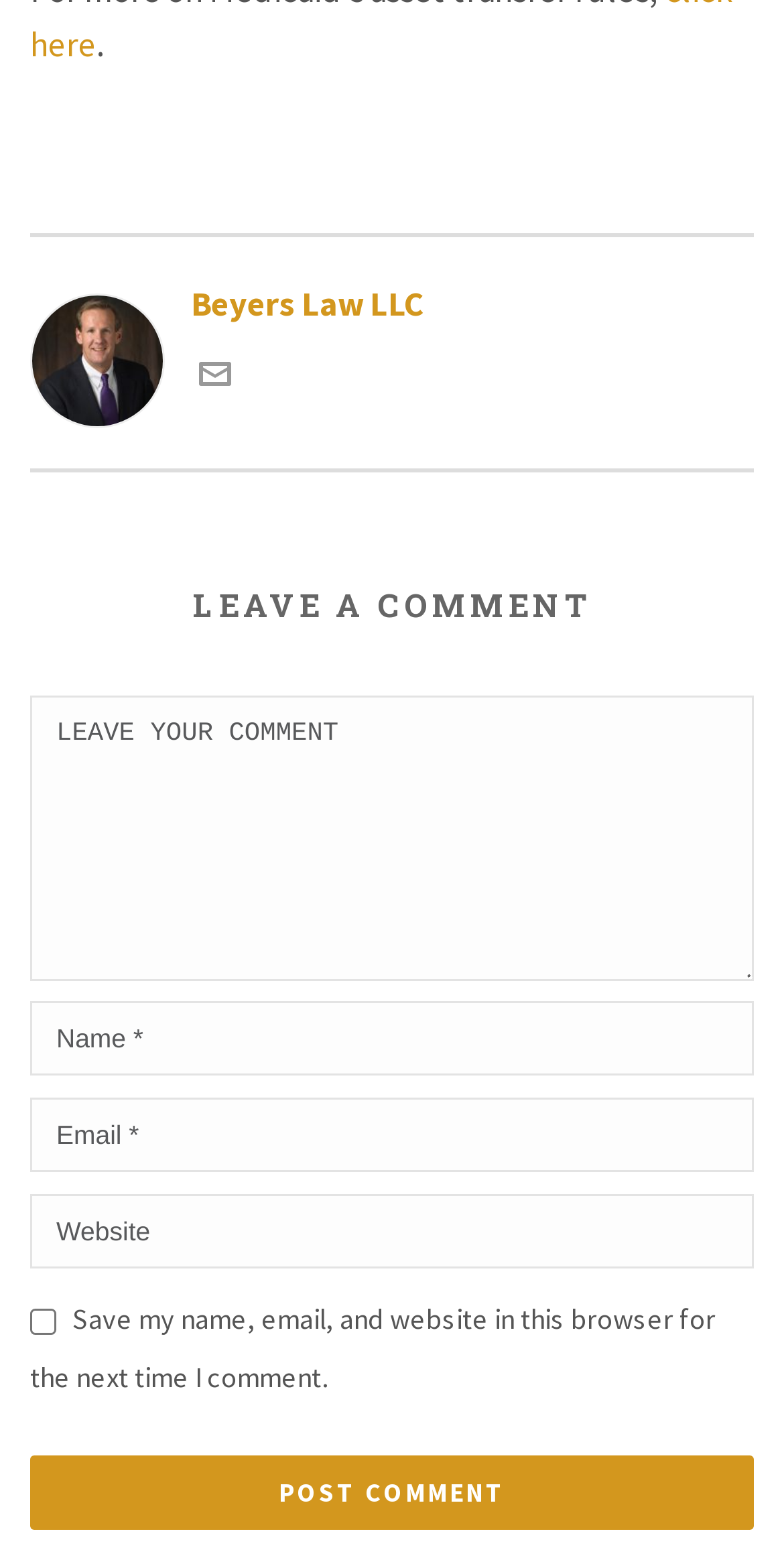Locate the UI element that matches the description name="url" placeholder="Website" in the webpage screenshot. Return the bounding box coordinates in the format (top-left x, top-left y, bottom-right x, bottom-right y), with values ranging from 0 to 1.

[0.038, 0.763, 0.962, 0.81]